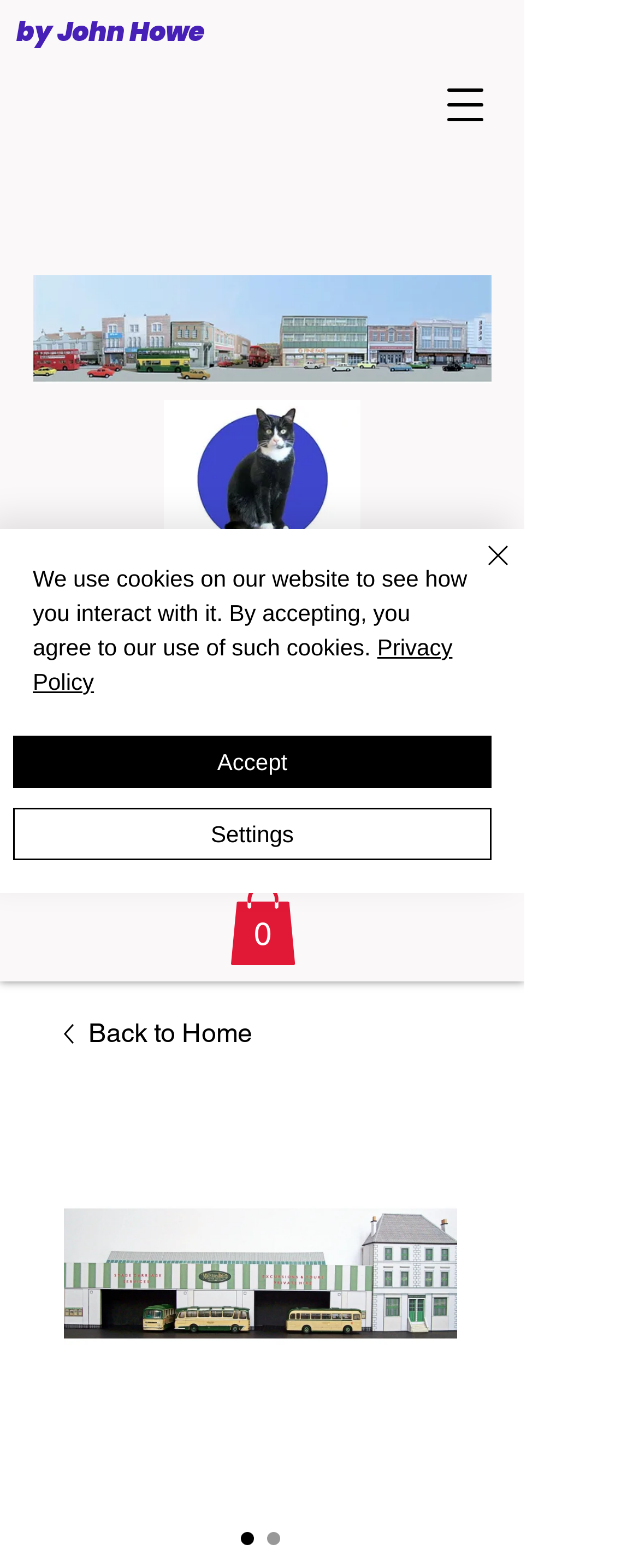Specify the bounding box coordinates of the area to click in order to follow the given instruction: "Open navigation menu."

[0.664, 0.041, 0.792, 0.093]